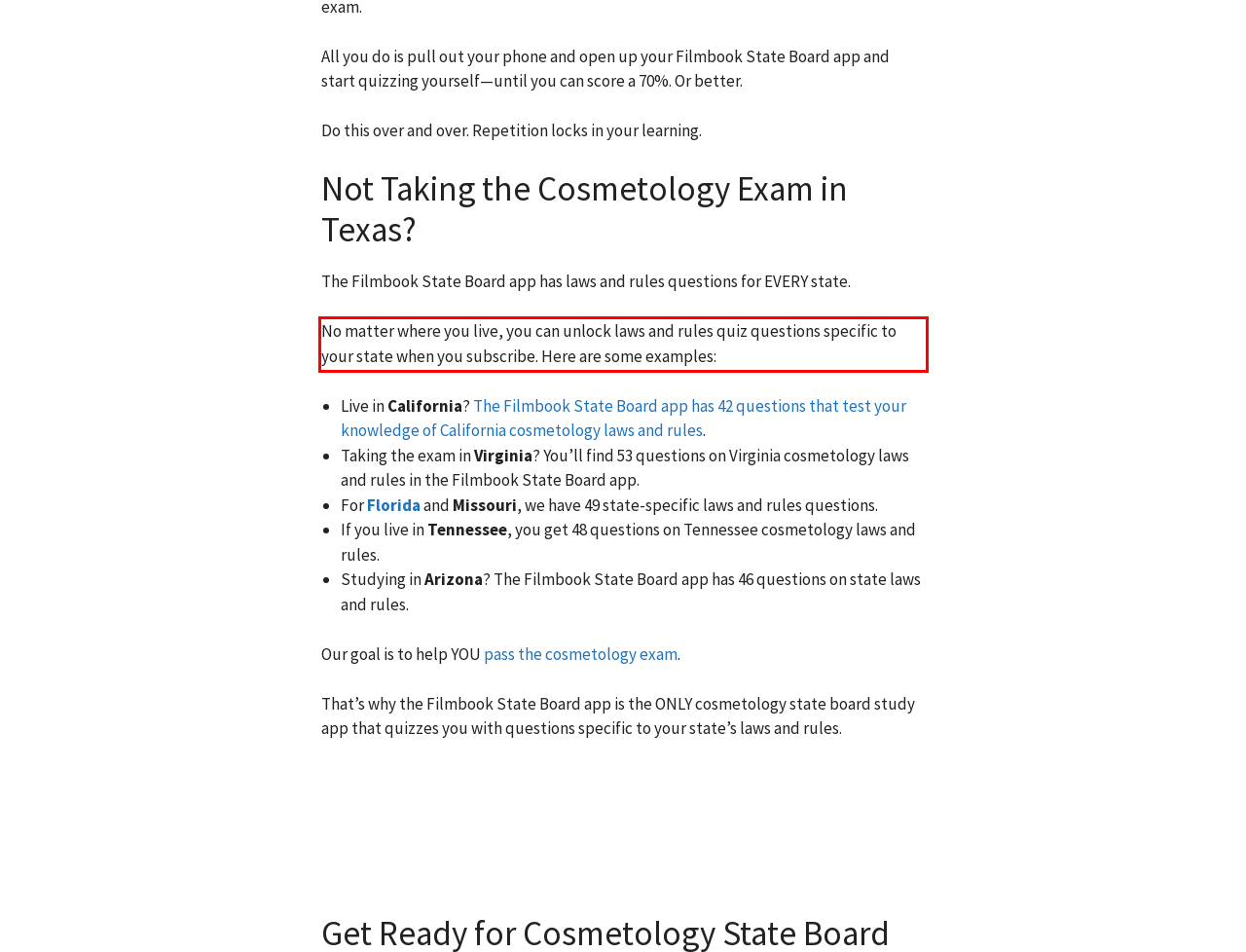Using the provided screenshot, read and generate the text content within the red-bordered area.

No matter where you live, you can unlock laws and rules quiz questions specific to your state when you subscribe. Here are some examples: